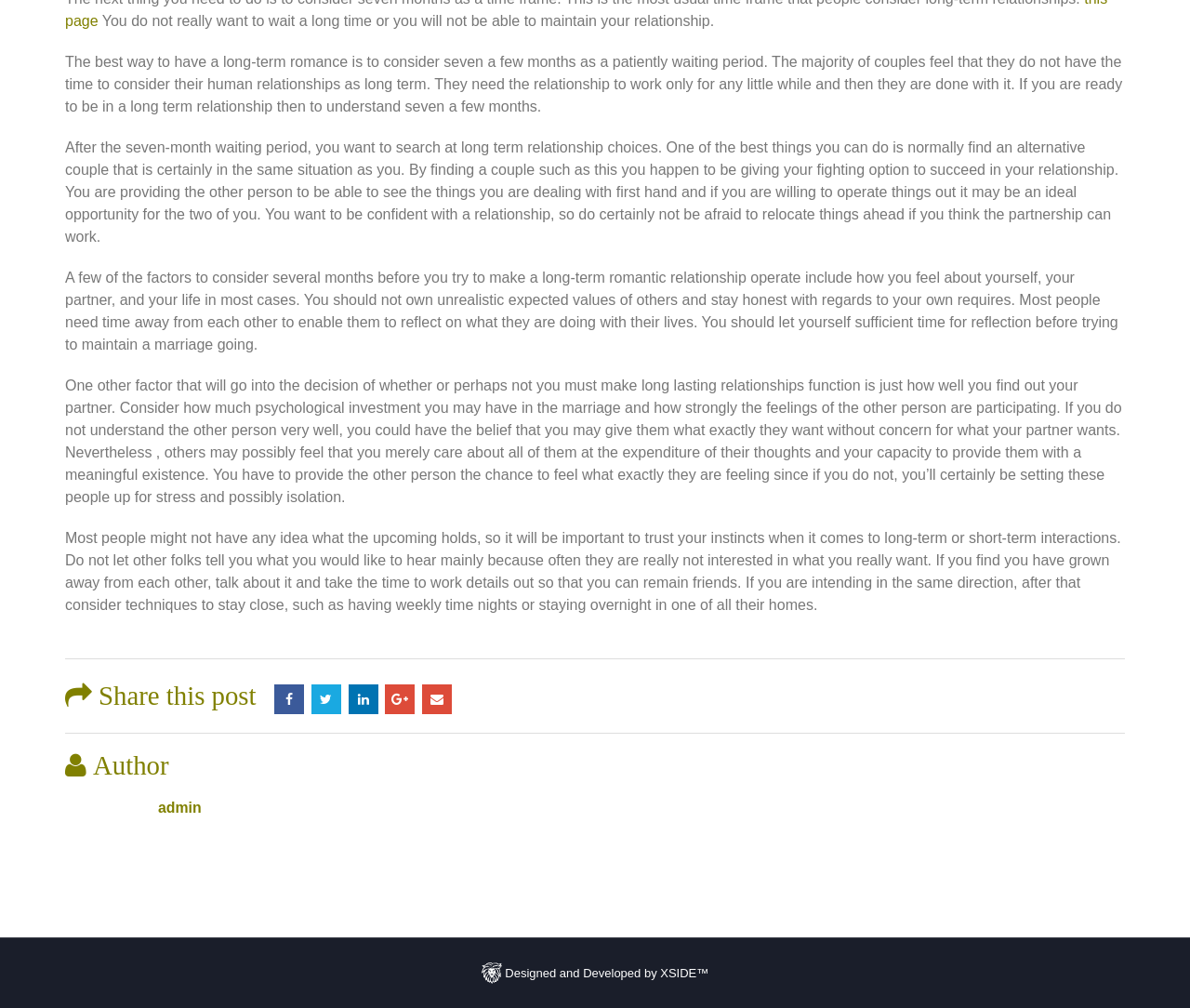For the given element description Google +, determine the bounding box coordinates of the UI element. The coordinates should follow the format (top-left x, top-left y, bottom-right x, bottom-right y) and be within the range of 0 to 1.

[0.324, 0.679, 0.349, 0.708]